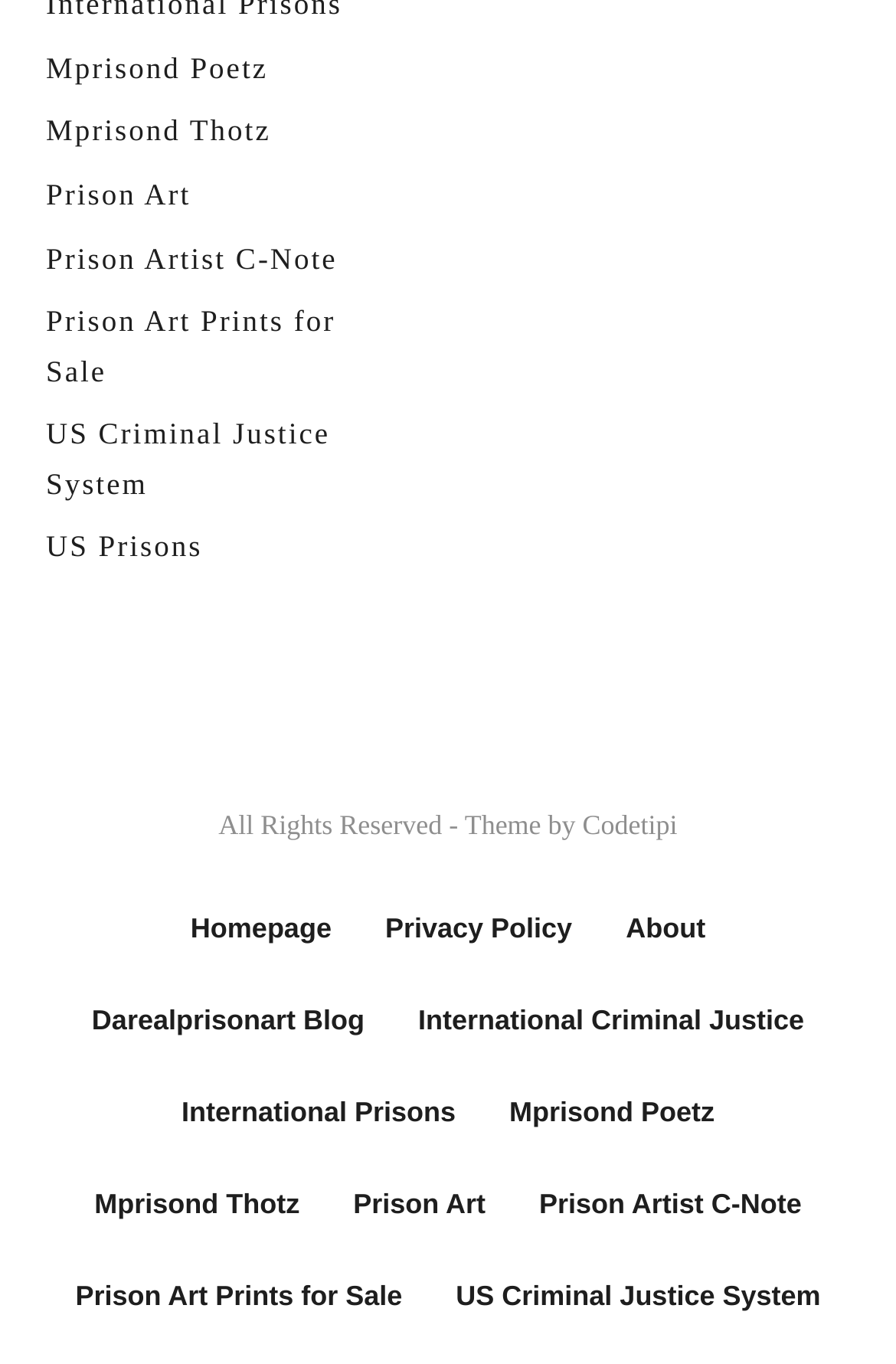Highlight the bounding box of the UI element that corresponds to this description: "Prison Art Prints for Sale".

[0.051, 0.236, 0.375, 0.298]